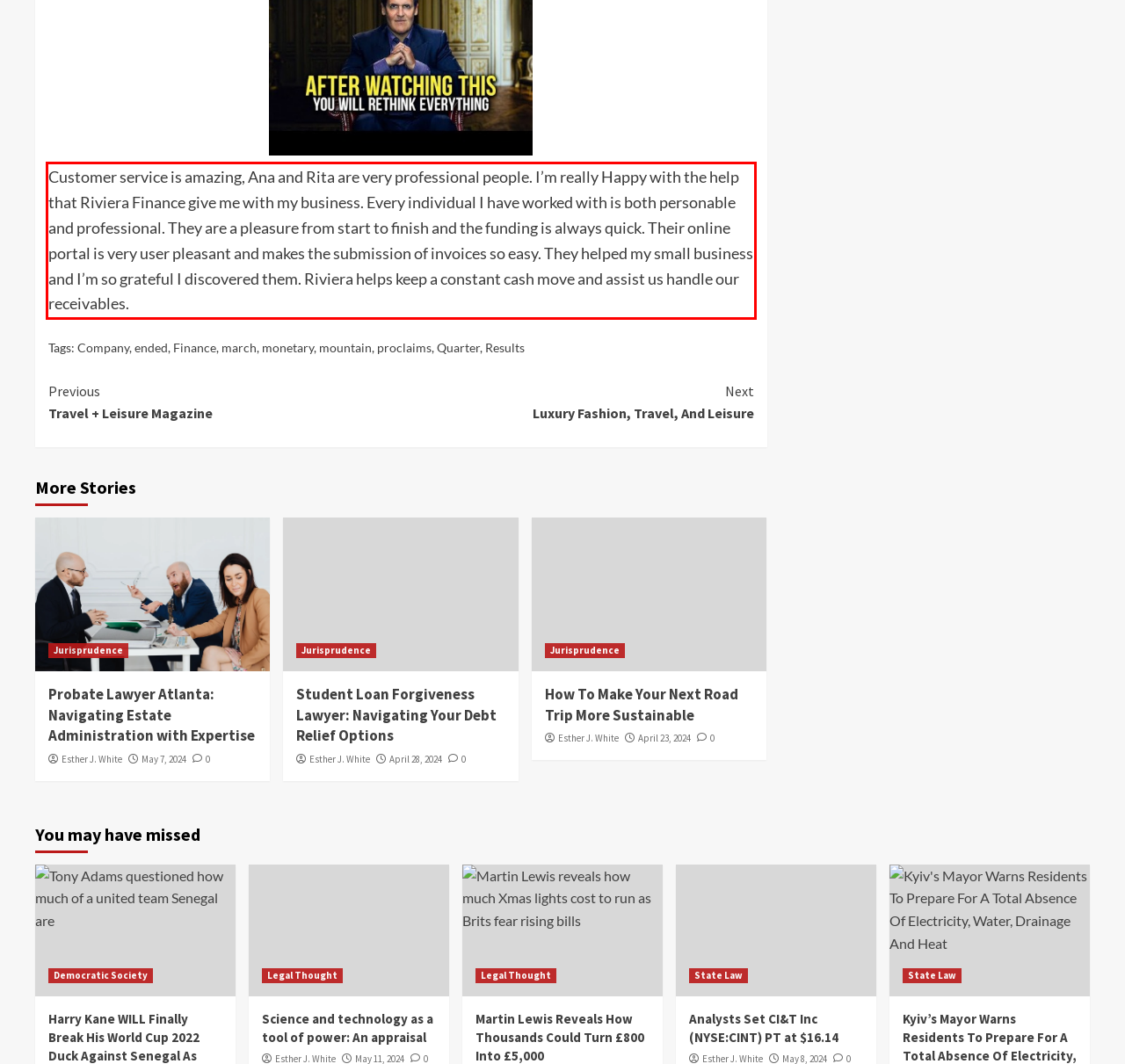There is a UI element on the webpage screenshot marked by a red bounding box. Extract and generate the text content from within this red box.

Customer service is amazing, Ana and Rita are very professional people. I’m really Happy with the help that Riviera Finance give me with my business. Every individual I have worked with is both personable and professional. They are a pleasure from start to finish and the funding is always quick. Their online portal is very user pleasant and makes the submission of invoices so easy. They helped my small business and I’m so grateful I discovered them. Riviera helps keep a constant cash move and assist us handle our receivables.